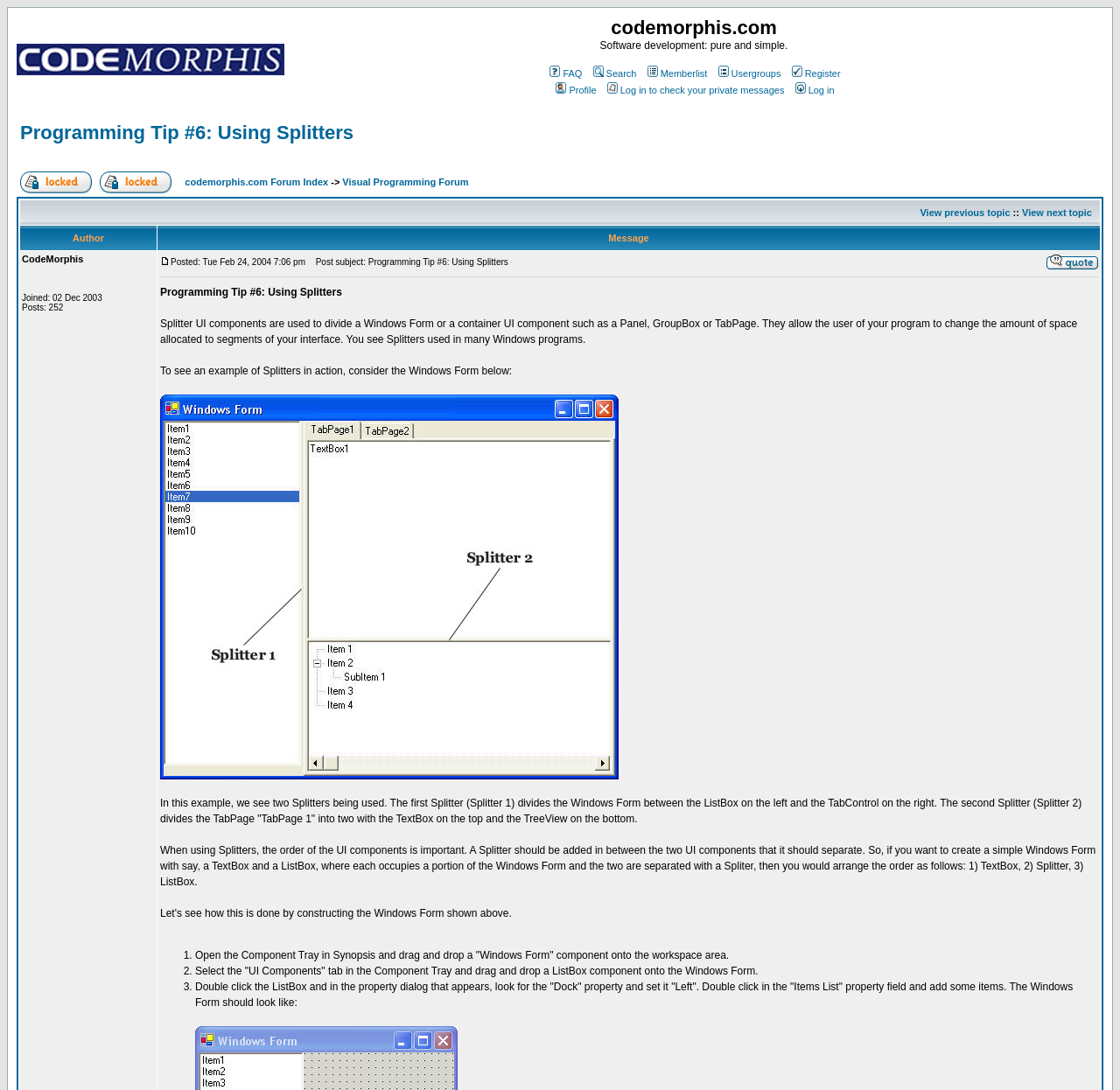Based on the element description: "Search", identify the UI element and provide its bounding box coordinates. Use four float numbers between 0 and 1, [left, top, right, bottom].

[0.527, 0.063, 0.568, 0.073]